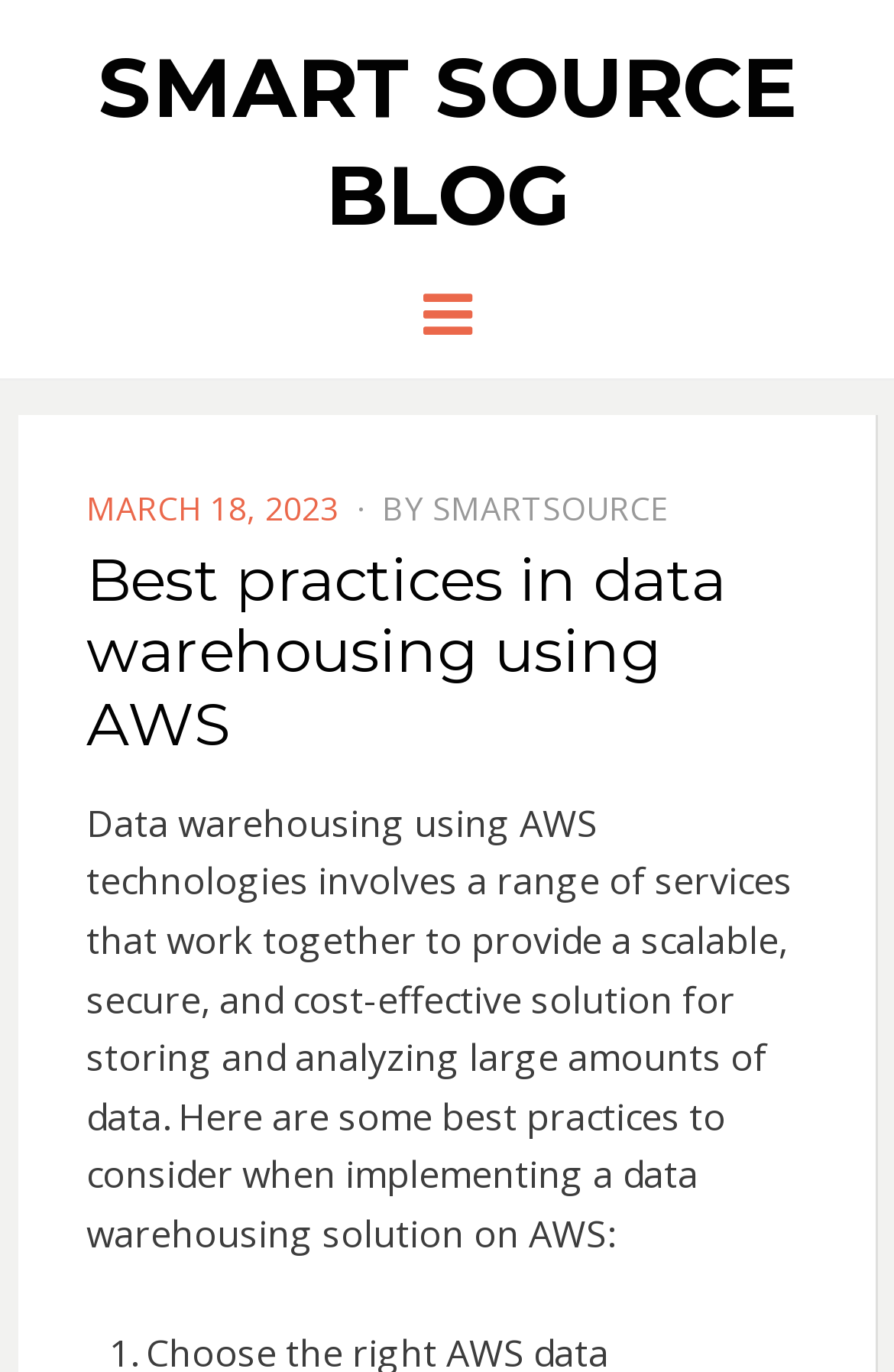Generate a comprehensive description of the contents of the webpage.

The webpage is a blog post titled "Best practices in data warehousing using AWS" on the Smart Source Blog. At the top left of the page, there is a heading "SMART SOURCE BLOG" with a link to the blog's homepage. Next to it, on the top right, there is a menu icon represented by three horizontal lines.

Below the menu icon, there is a section that displays the post's metadata, including the date "MARCH 18, 2023" and the author "SMARTSOURCE". The date and author information are positioned side by side, with the date on the left and the author on the right.

The main content of the blog post is divided into two sections. The first section is a heading that summarizes the topic of the post, "Best practices in data warehousing using AWS". This heading is centered at the top of the main content area.

The second section is a paragraph of text that provides an introduction to data warehousing using AWS technologies. The text explains that data warehousing involves a range of services that work together to provide a scalable, secure, and cost-effective solution for storing and analyzing large amounts of data. The paragraph also mentions that the post will discuss best practices to consider when implementing a data warehousing solution on AWS. This text is positioned below the heading and takes up most of the main content area.